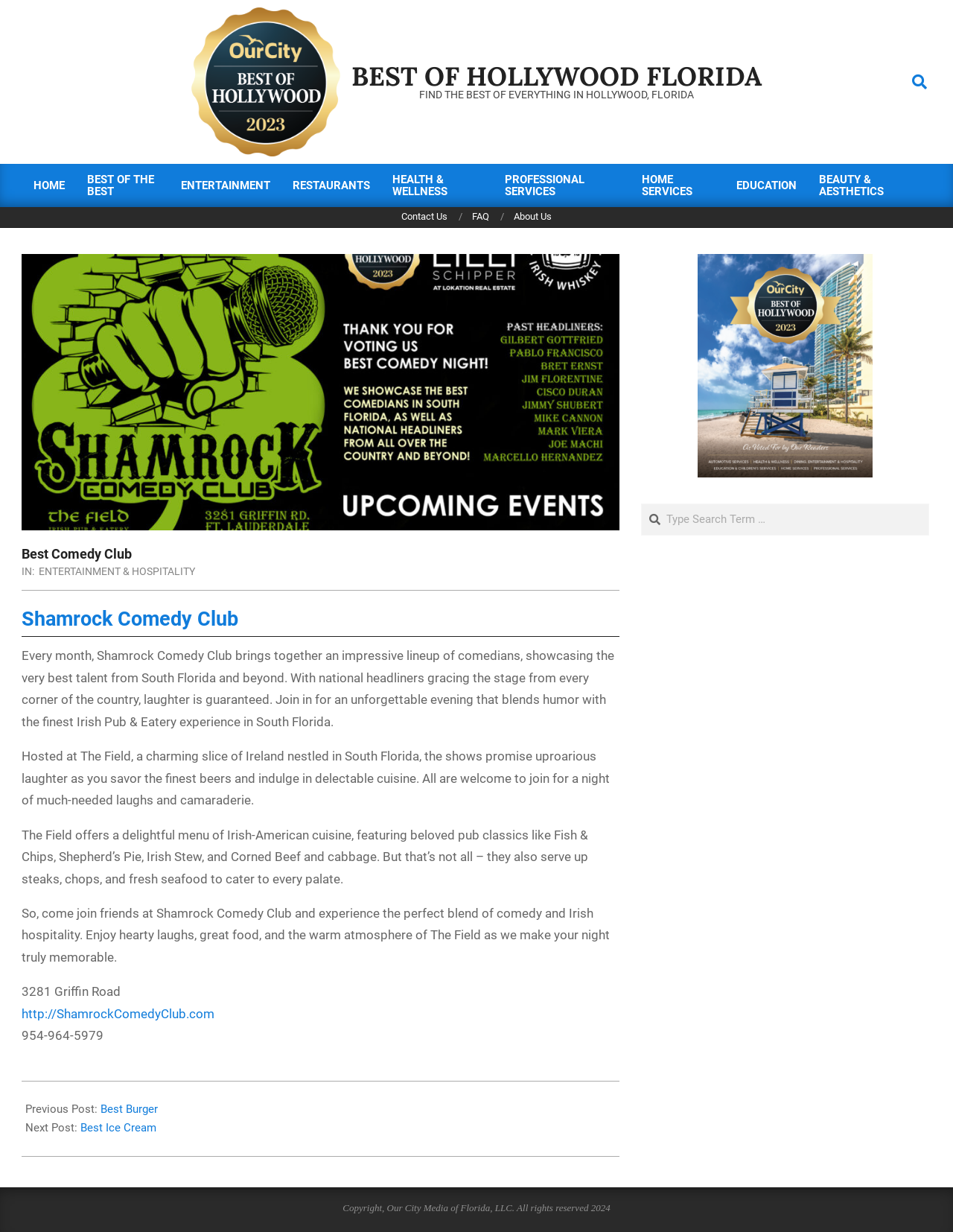Find and provide the bounding box coordinates for the UI element described with: "About Us".

[0.539, 0.171, 0.579, 0.18]